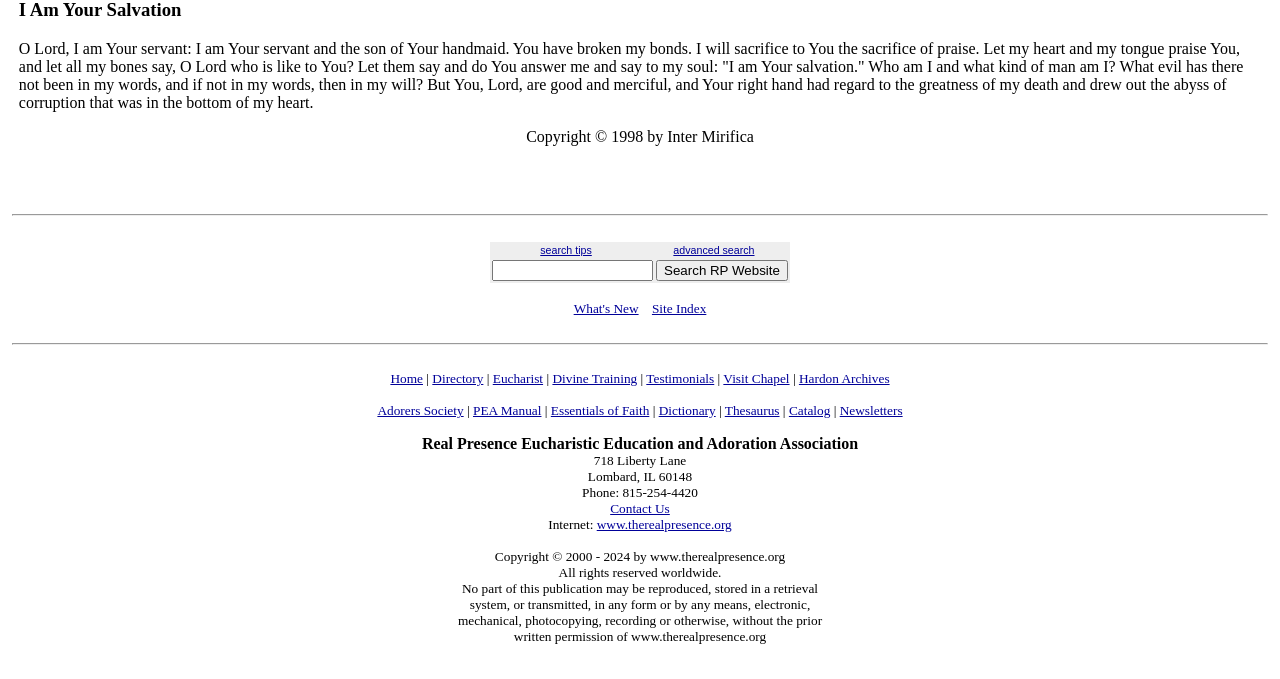Find the bounding box coordinates of the clickable area required to complete the following action: "Search RP Website".

[0.513, 0.383, 0.616, 0.414]